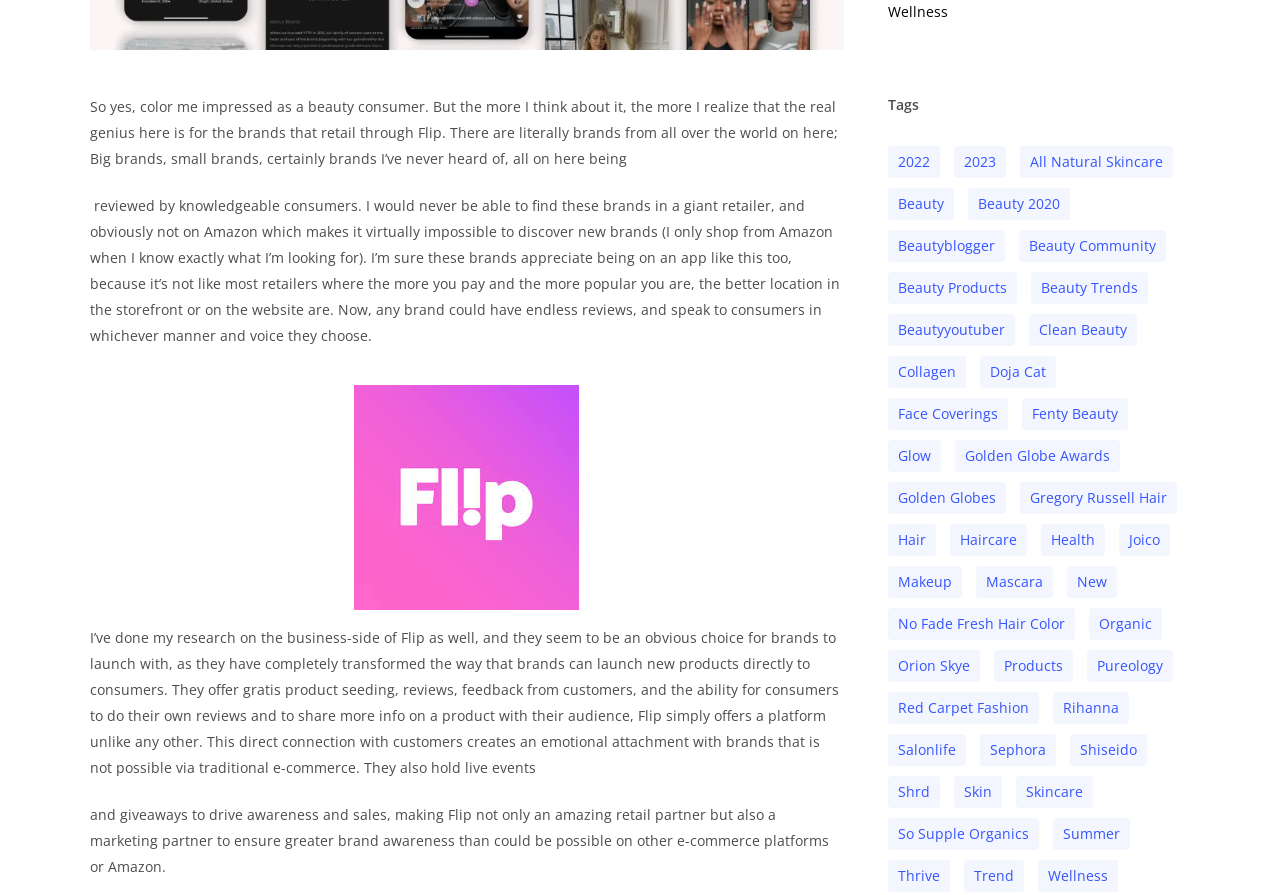Pinpoint the bounding box coordinates of the clickable element to carry out the following instruction: "Learn about 'Clean Beauty'."

[0.804, 0.351, 0.888, 0.387]